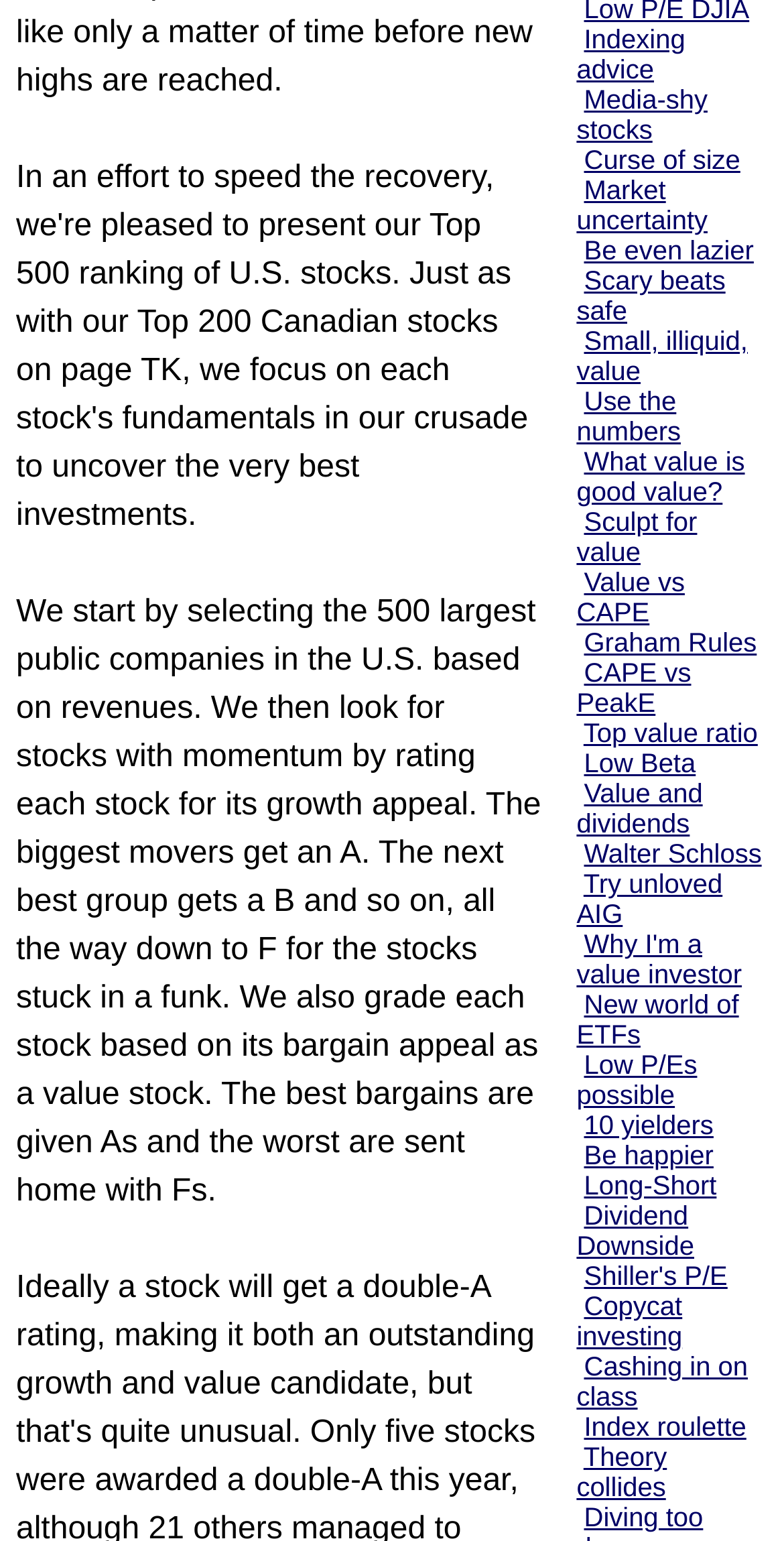Bounding box coordinates are specified in the format (top-left x, top-left y, bottom-right x, bottom-right y). All values are floating point numbers bounded between 0 and 1. Please provide the bounding box coordinate of the region this sentence describes: Long-Short

[0.745, 0.759, 0.914, 0.779]